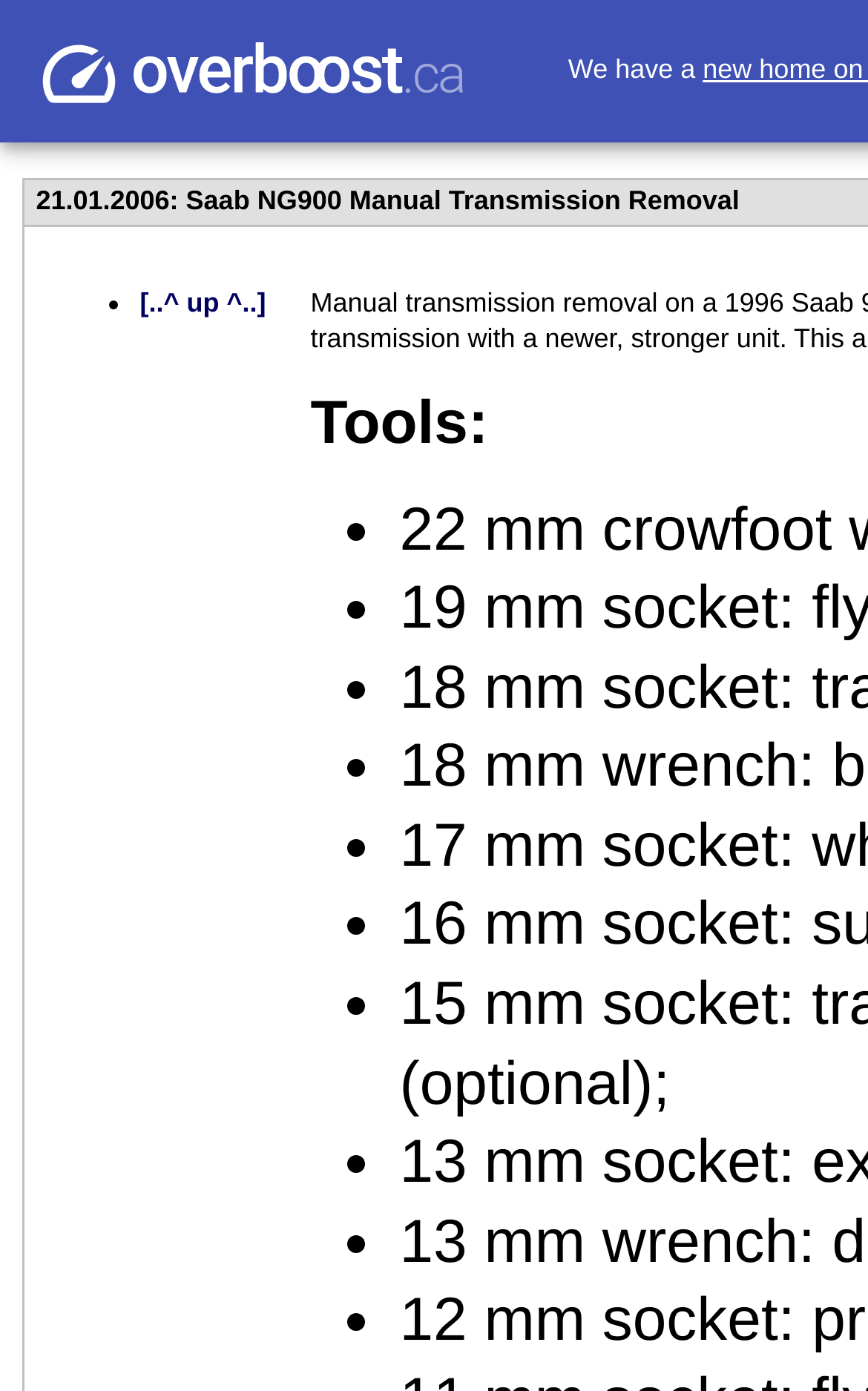What is the link '[..^ up ^..]' for? Please answer the question using a single word or phrase based on the image.

To go back up